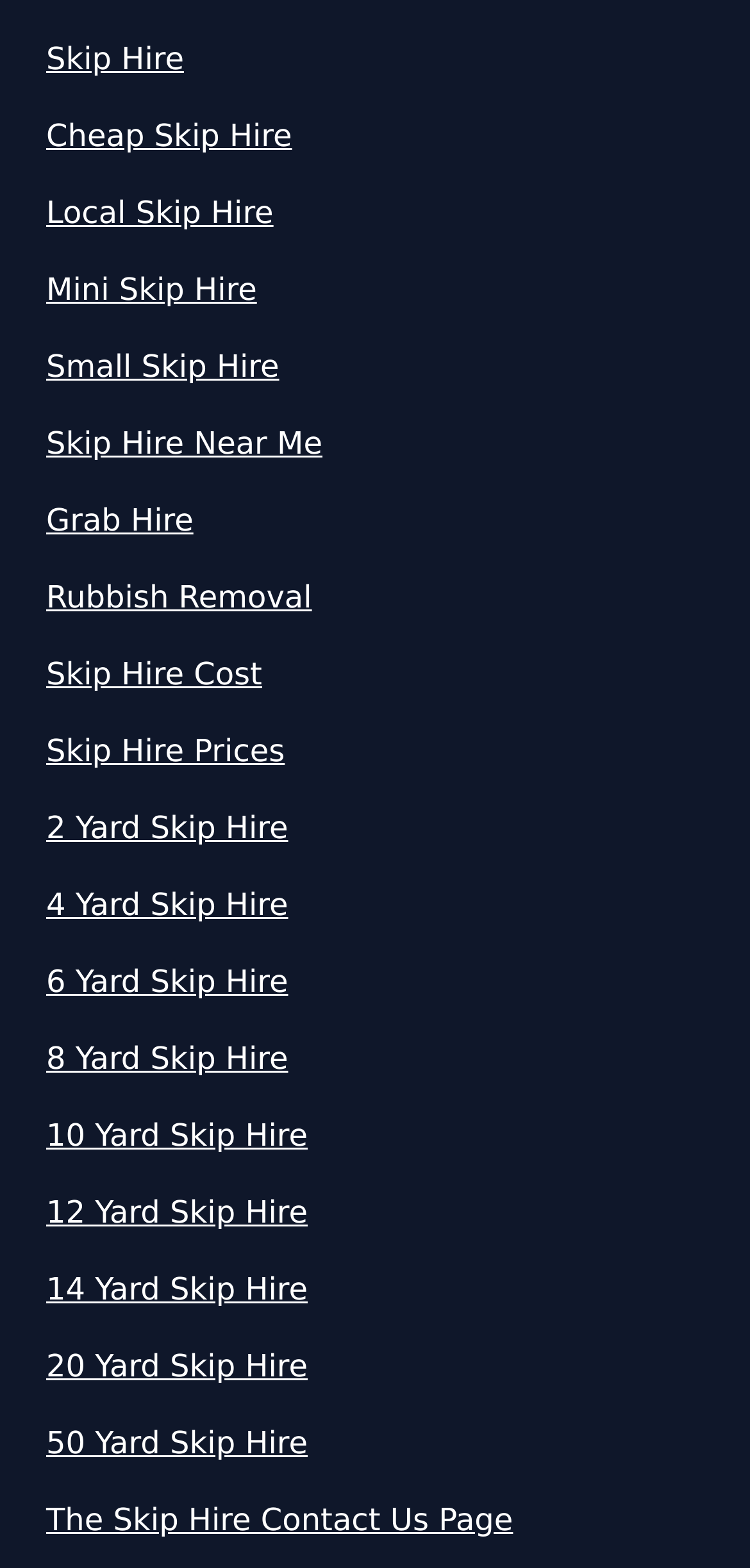How many yard skip hire options are available?
Based on the visual information, provide a detailed and comprehensive answer.

By counting the links related to yard skip hire, I found that there are 9 options available, ranging from 2 Yard Skip Hire to 20 Yard Skip Hire.